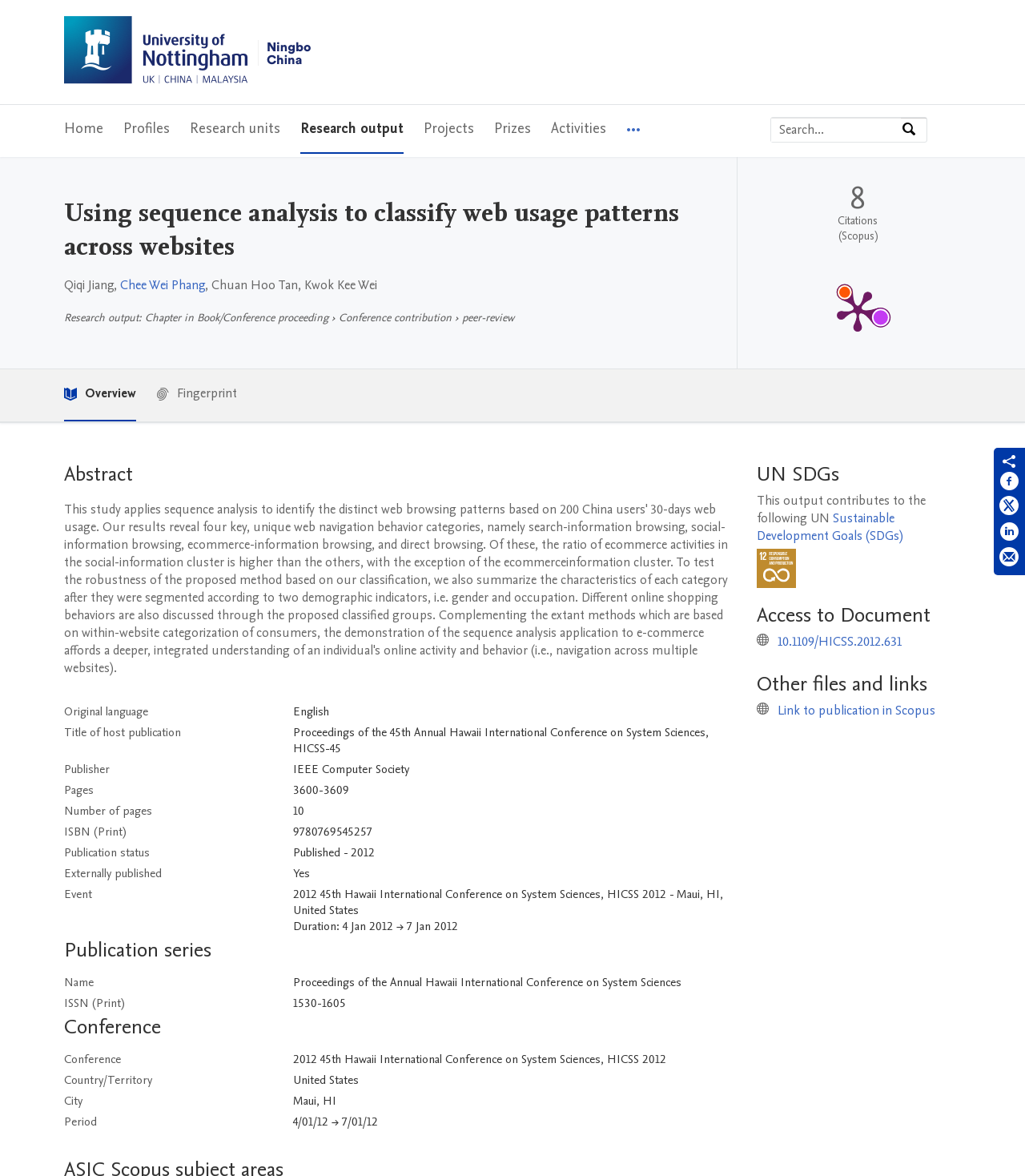Extract the top-level heading from the webpage and provide its text.

Using sequence analysis to classify web usage patterns across websites